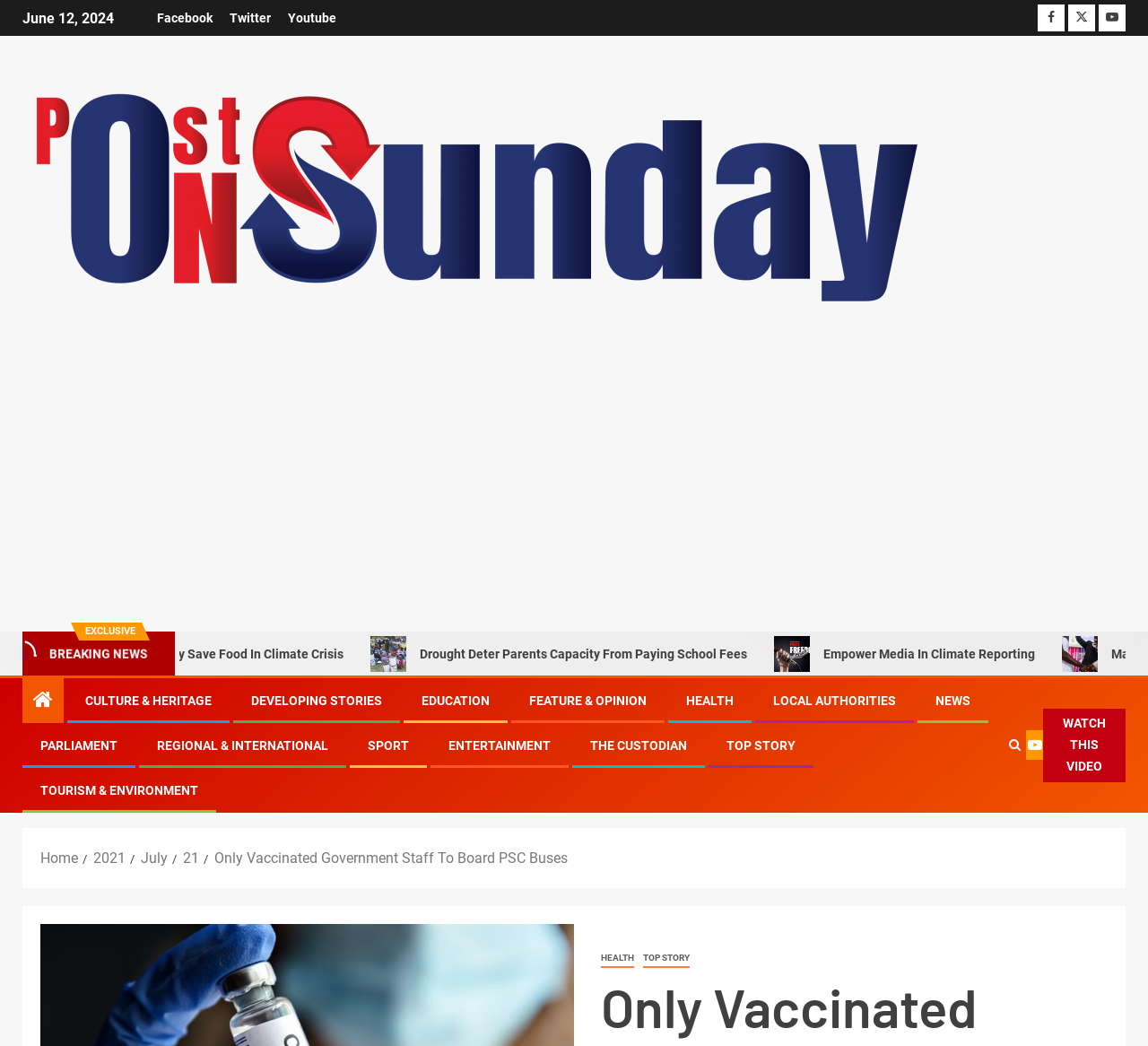Respond with a single word or short phrase to the following question: 
How many social media links are present at the top of the webpage?

3